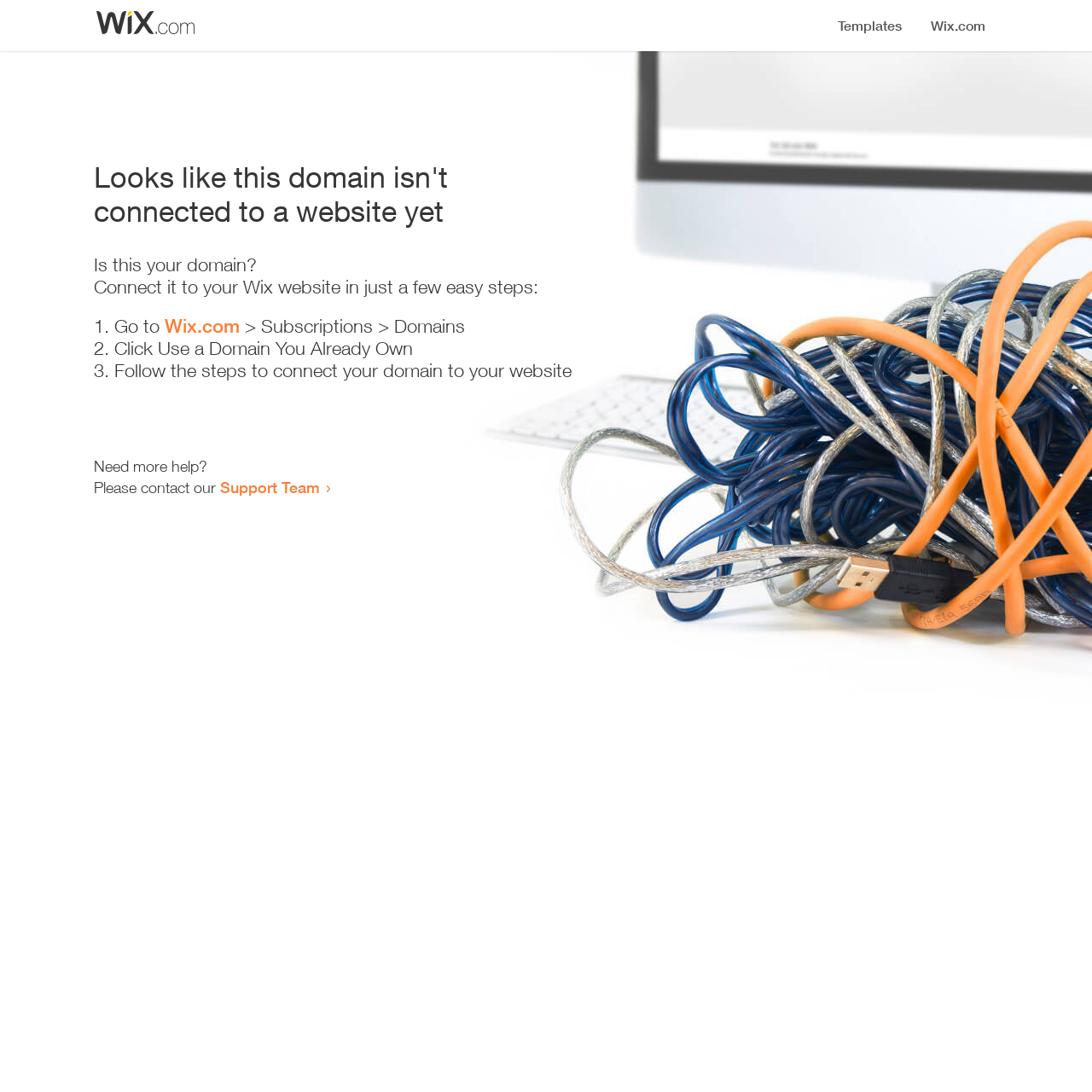Deliver a detailed narrative of the webpage's visual and textual elements.

The webpage appears to be an error page, indicating that a domain is not connected to a website yet. At the top, there is a small image, likely a logo or icon. Below the image, a prominent heading reads "Looks like this domain isn't connected to a website yet". 

Underneath the heading, a series of instructions are provided to connect the domain to a Wix website. The instructions are divided into three steps, each marked with a numbered list marker (1., 2., and 3.). The first step involves going to Wix.com, specifically the Subscriptions > Domains section. The second step is to click "Use a Domain You Already Own", and the third step is to follow the instructions to connect the domain to the website.

At the bottom of the page, there is a section offering additional help, with a message "Need more help?" followed by an invitation to contact the Support Team via a link.